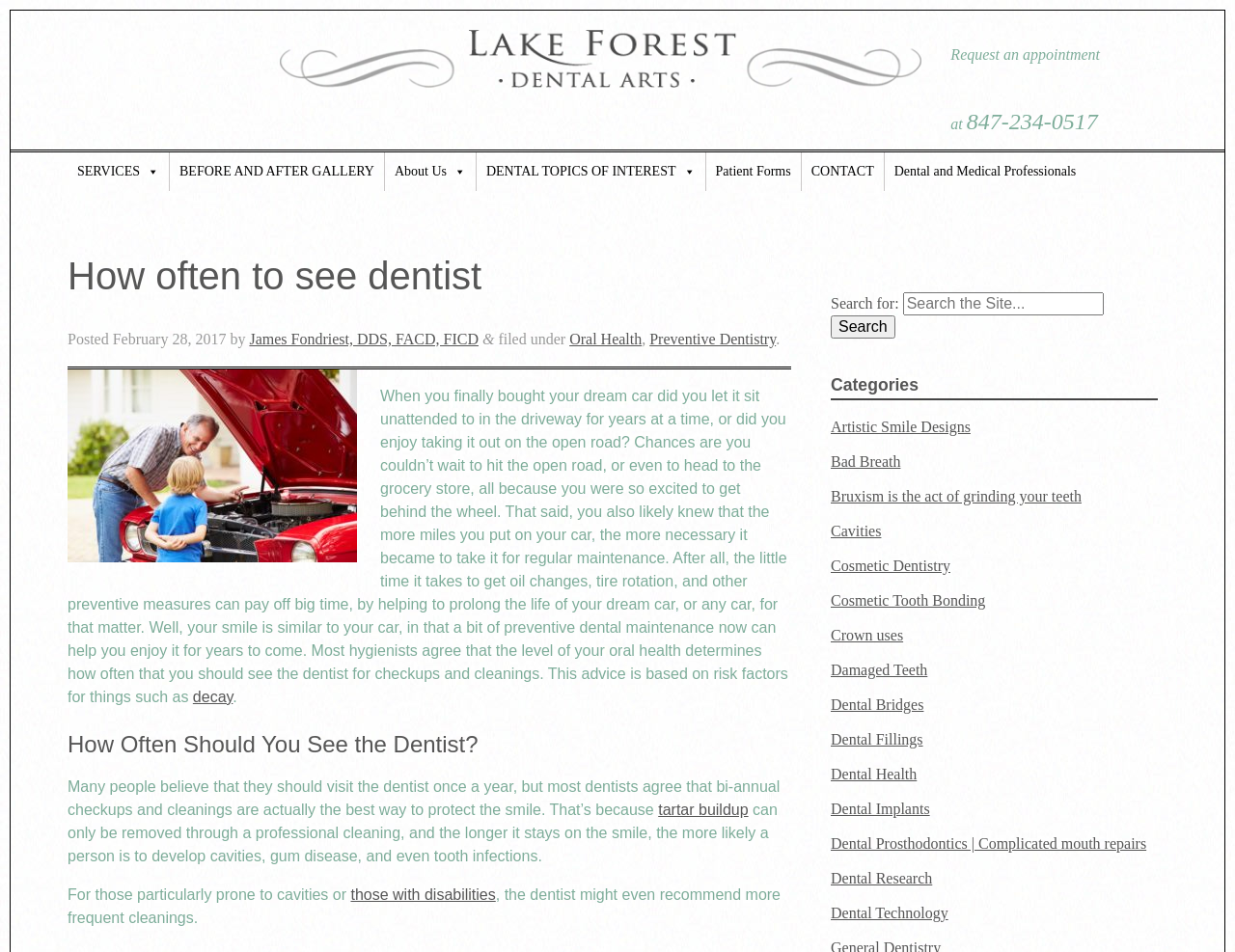Identify the bounding box coordinates for the UI element described as: "James Fondriest, DDS, FACD, FICD".

[0.202, 0.347, 0.387, 0.364]